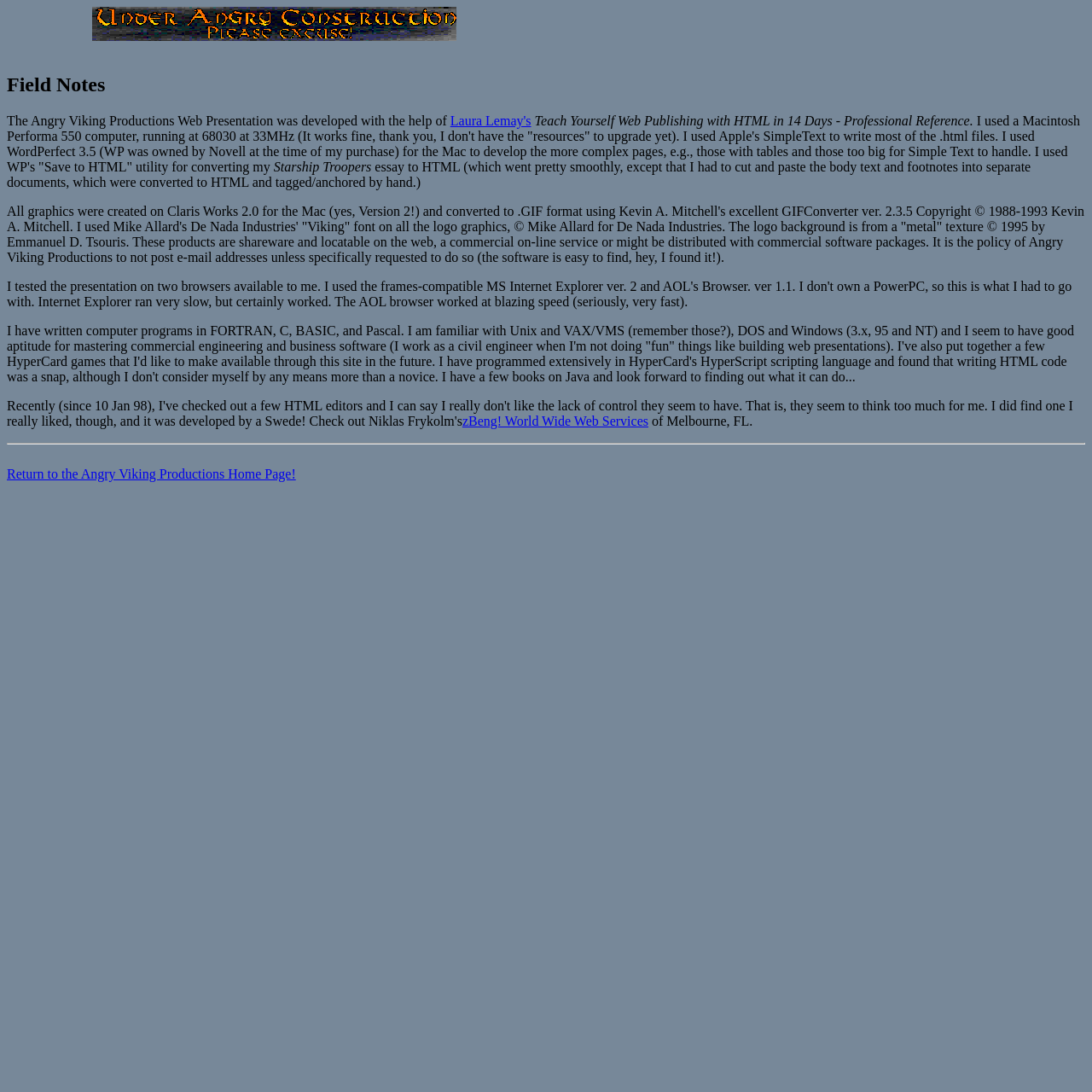Using the description "Laura Lemay's", predict the bounding box of the relevant HTML element.

[0.412, 0.104, 0.486, 0.117]